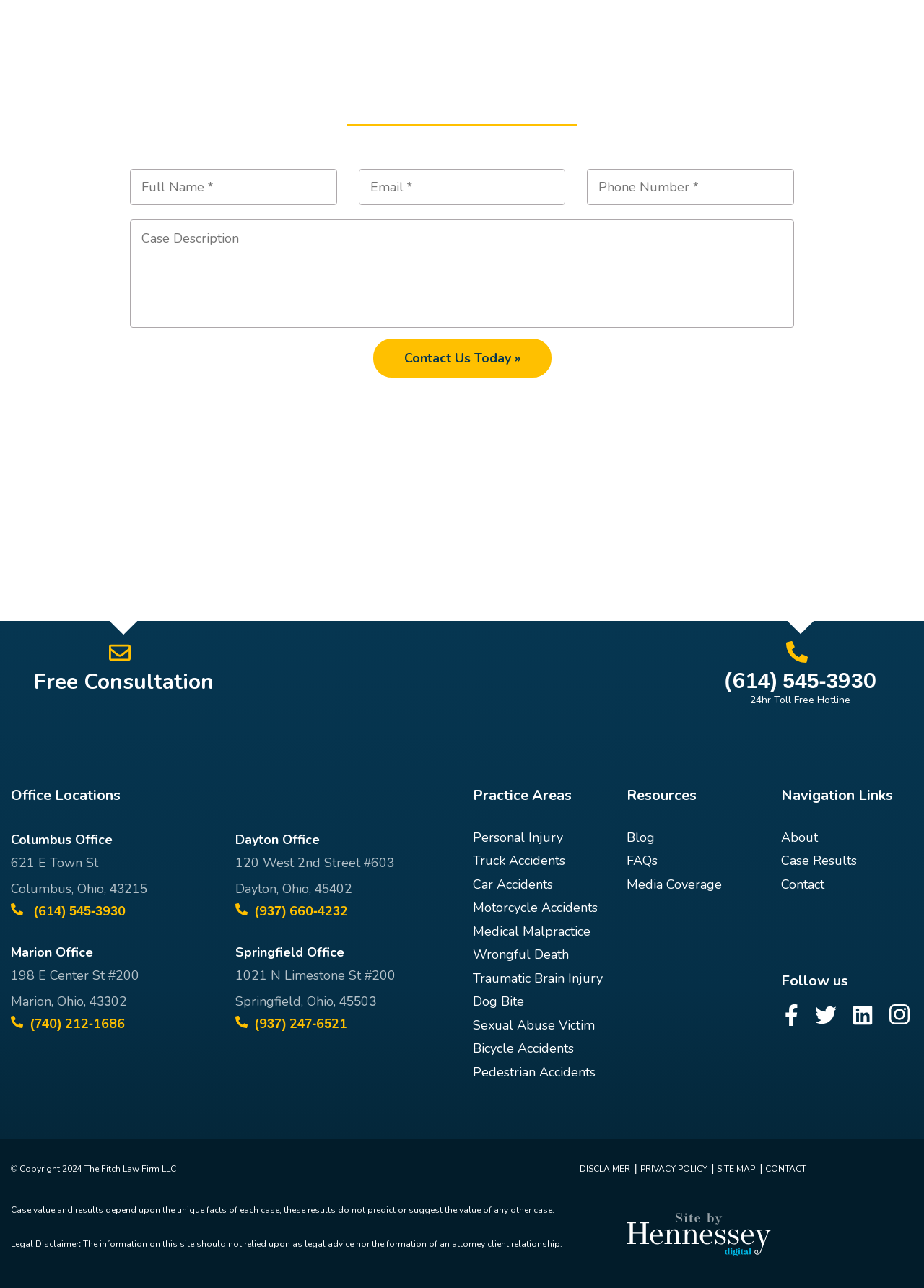Find the bounding box coordinates of the area that needs to be clicked in order to achieve the following instruction: "Follow on Facebook". The coordinates should be specified as four float numbers between 0 and 1, i.e., [left, top, right, bottom].

[0.849, 0.783, 0.864, 0.801]